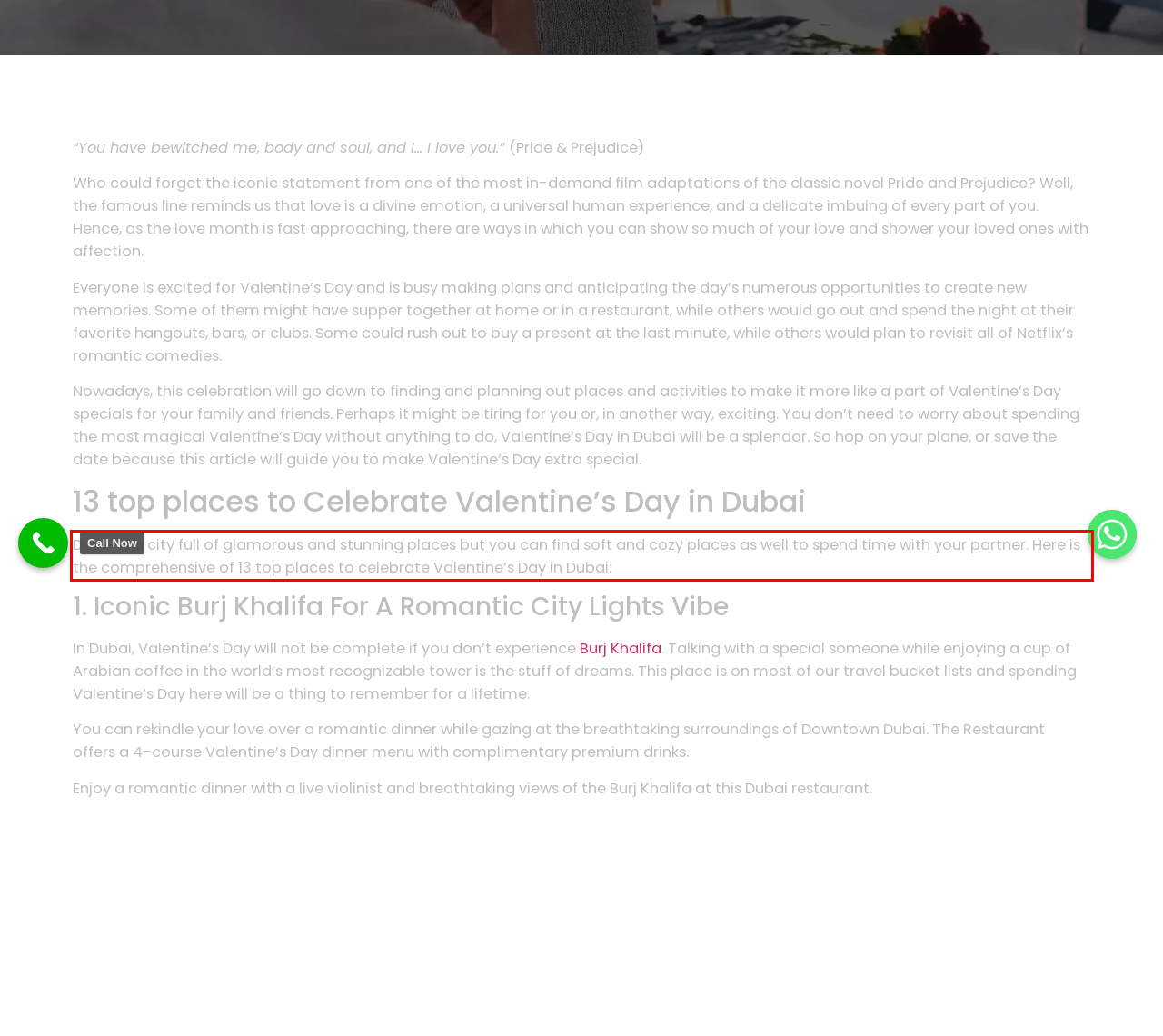Using the provided screenshot of a webpage, recognize the text inside the red rectangle bounding box by performing OCR.

Dubai is a city full of glamorous and stunning places but you can find soft and cozy places as well to spend time with your partner. Here is the comprehensive of 13 top places to celebrate Valentine’s Day in Dubai: